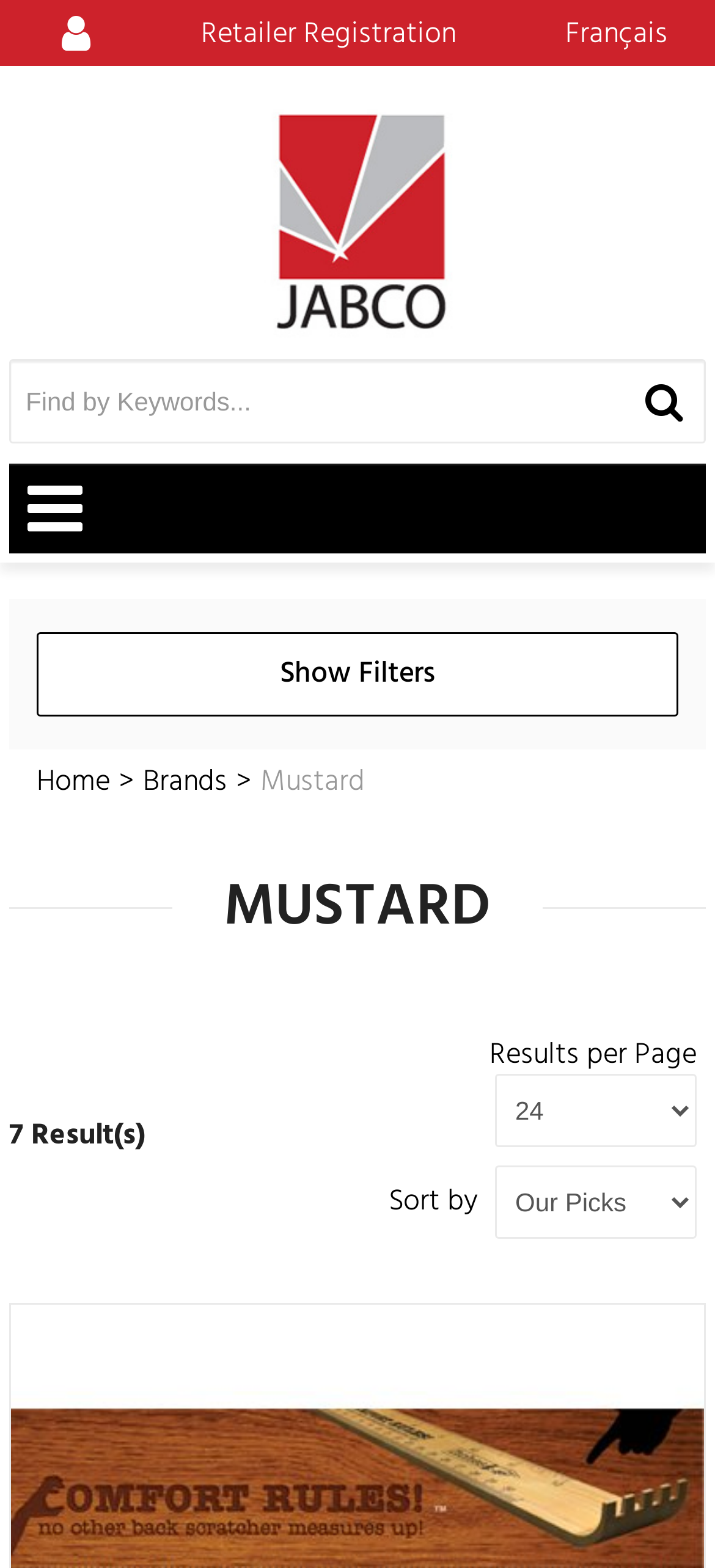What is the current sorting option?
Please answer the question as detailed as possible.

I found that there is no current sorting option by looking at the 'Sort by' dropdown menu, which is empty, indicating that no sorting option is currently selected.